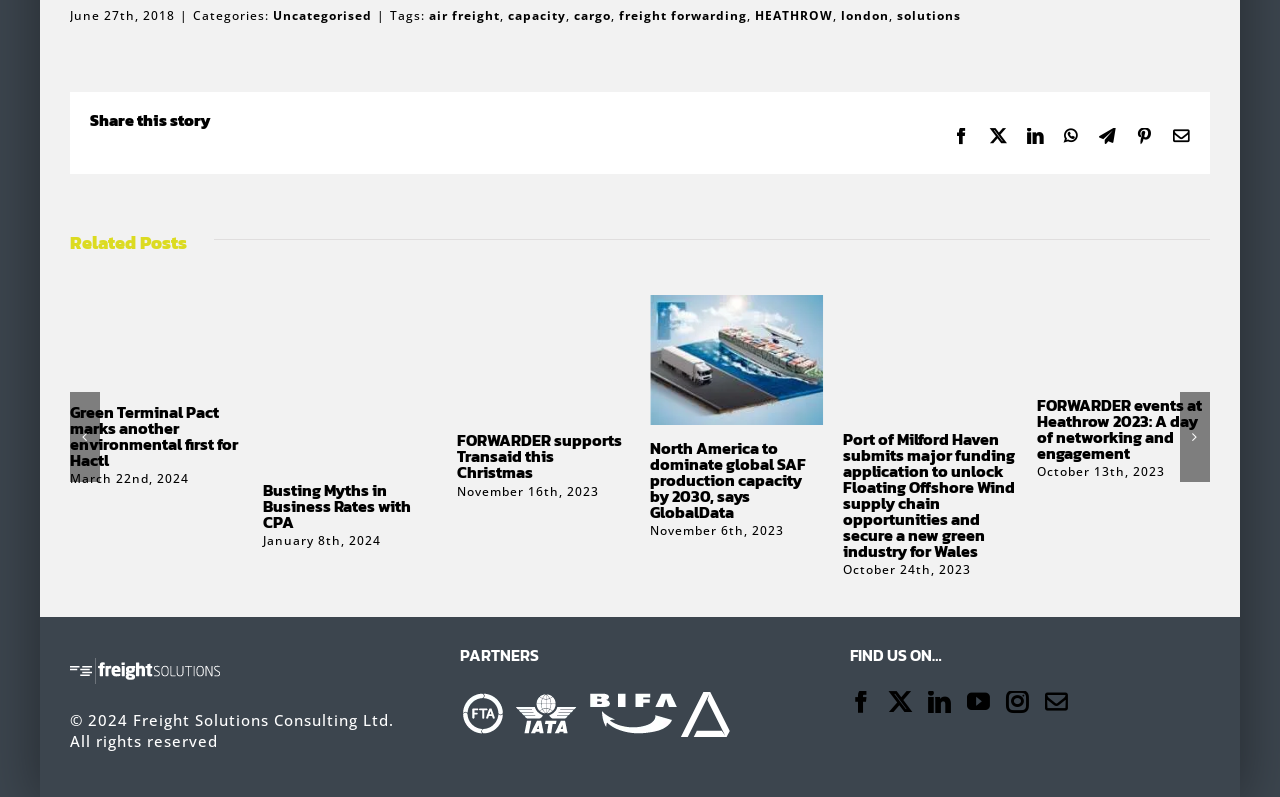Using the information in the image, could you please answer the following question in detail:
How many social media platforms are available for sharing?

I counted the number of social media platforms available for sharing by looking at the 'Share this story' section. There are 8 platforms: Facebook, X, LinkedIn, WhatsApp, Telegram, Pinterest, and Email.